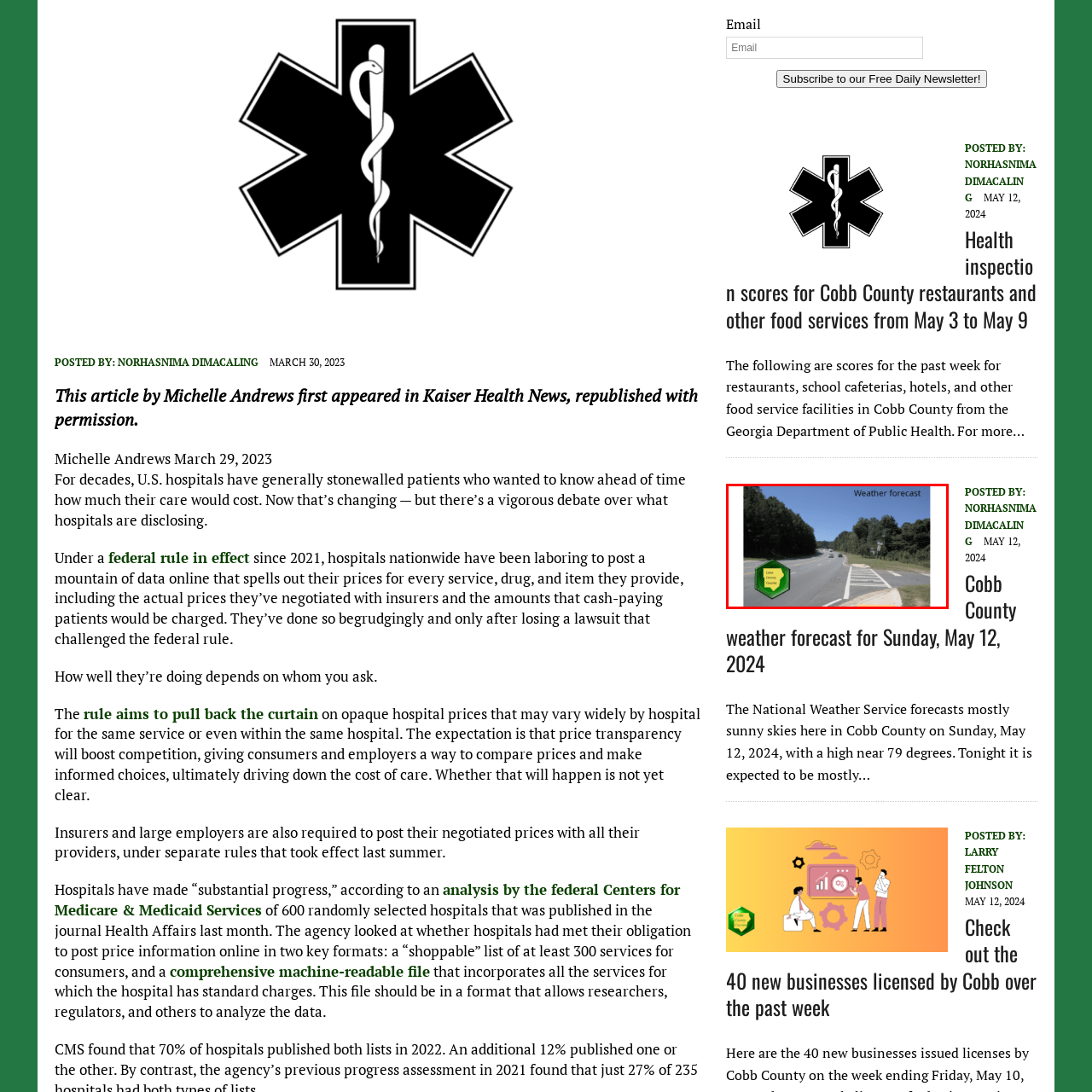What is the purpose of the text in the upper right corner?
Focus on the section of the image encased in the red bounding box and provide a detailed answer based on the visual details you find.

The text 'Weather forecast' in the upper right corner suggests that the image is part of a weather report, providing information about the current or upcoming weather conditions in the area.